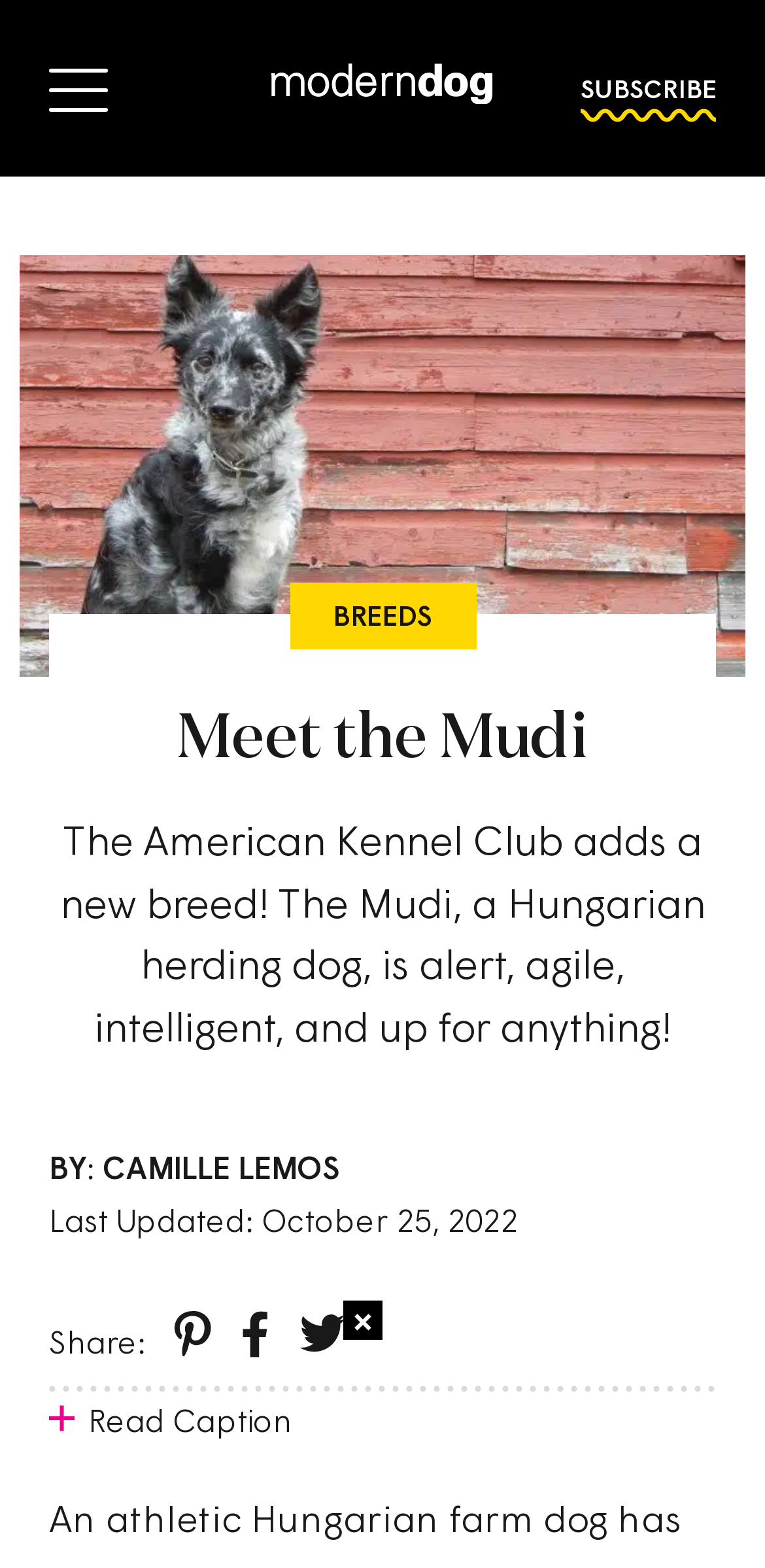Using the element description: "Subscribe", determine the bounding box coordinates. The coordinates should be in the format [left, top, right, bottom], with values between 0 and 1.

[0.759, 0.046, 0.936, 0.067]